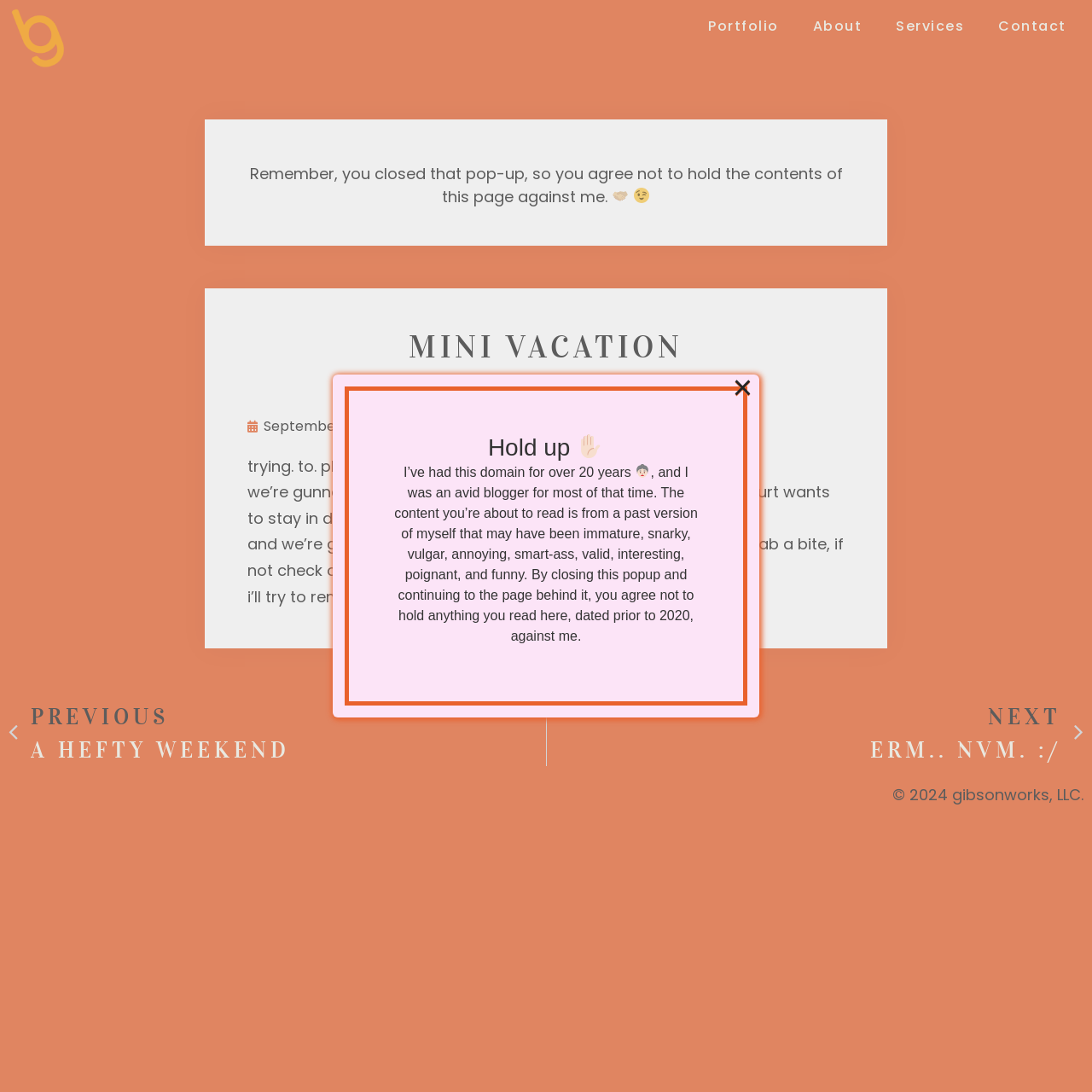What is the author's intention with the photos?
From the details in the image, provide a complete and detailed answer to the question.

The author intends to take pictures during the trip, as mentioned in the text 'i’ll try to remember to take pics'.